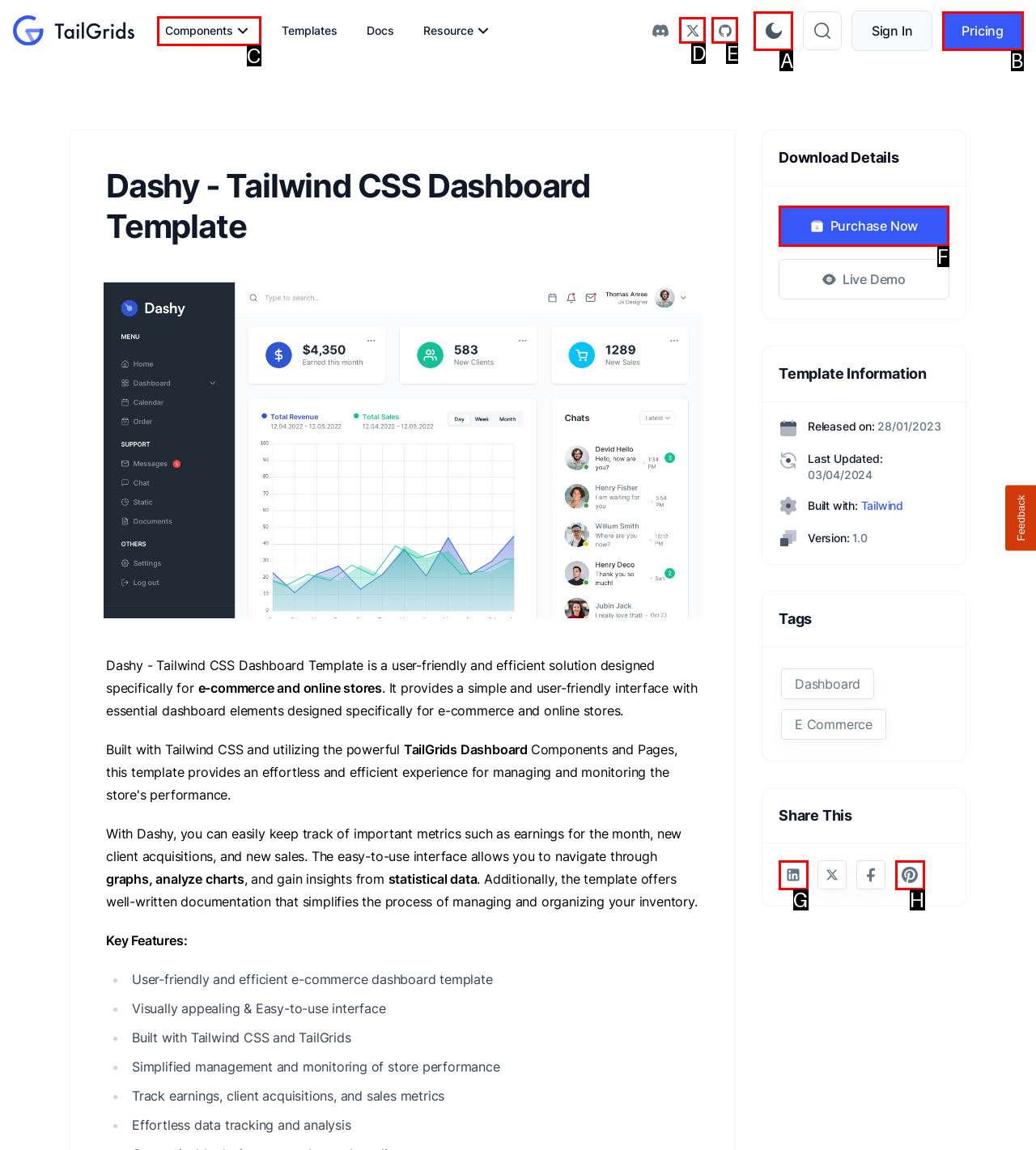Pick the HTML element that should be clicked to execute the task: Download the template
Respond with the letter corresponding to the correct choice.

F